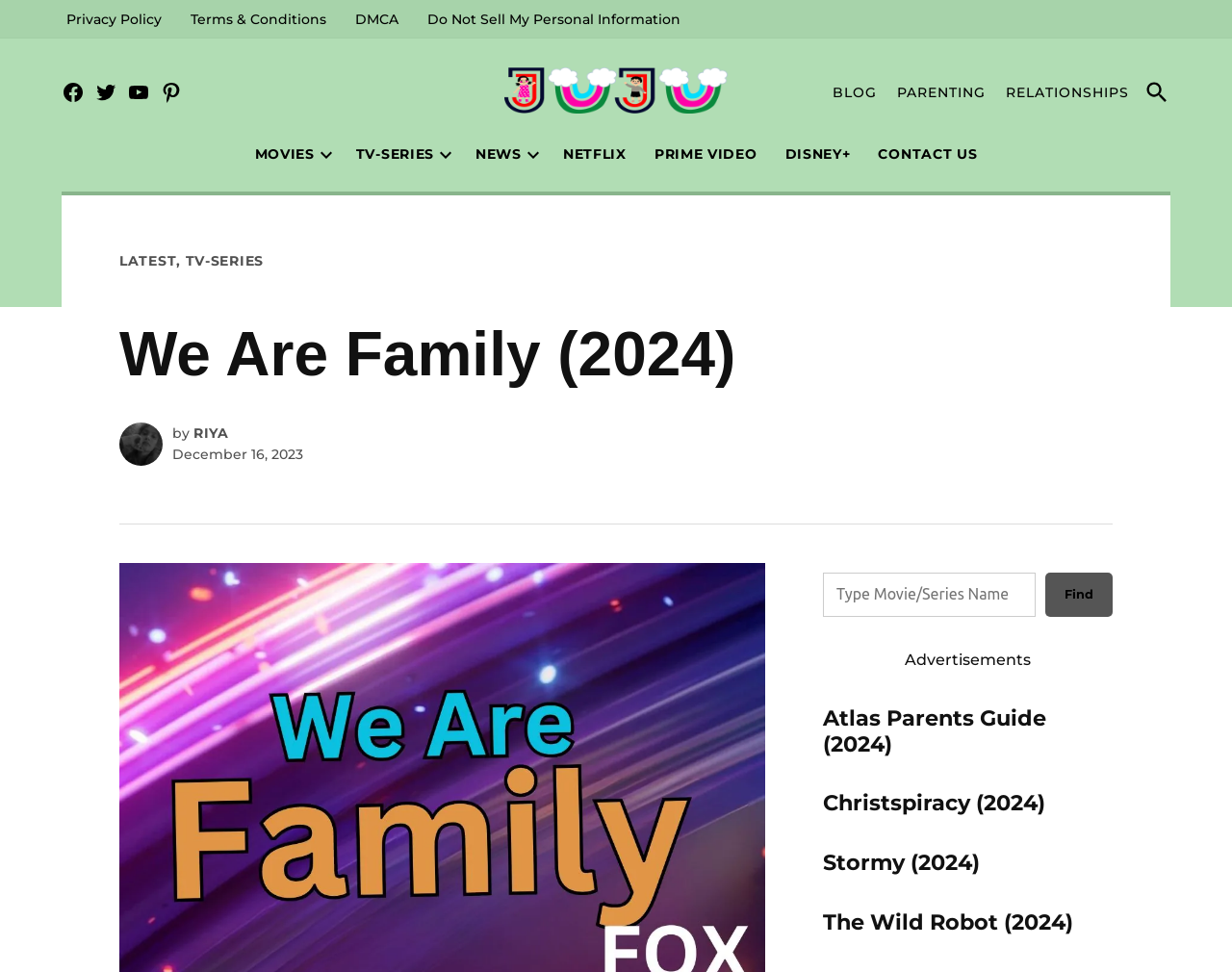What is the date of the post?
Please answer the question with a single word or phrase, referencing the image.

December 16, 2023